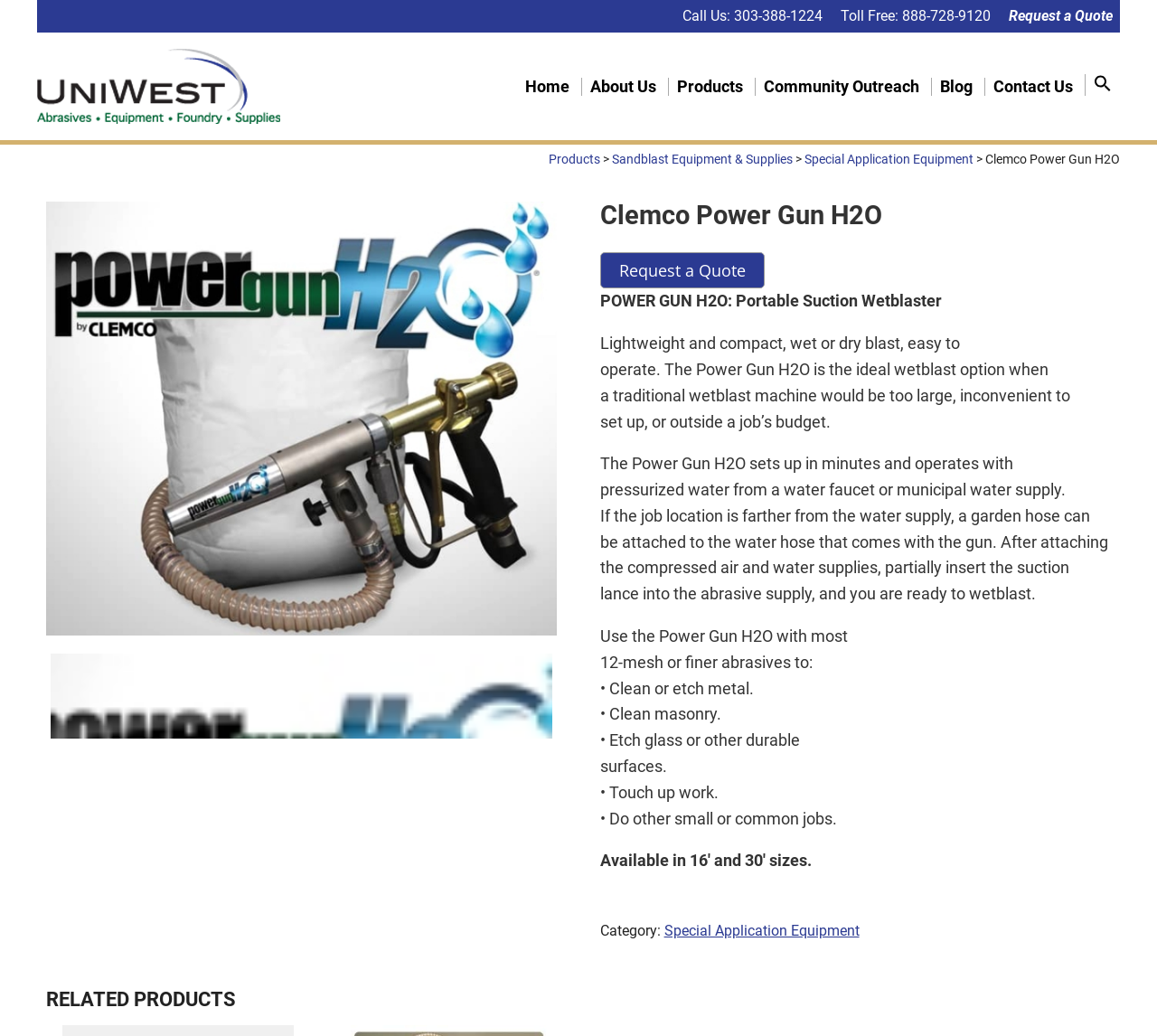Identify the bounding box coordinates for the region of the element that should be clicked to carry out the instruction: "Call the phone number". The bounding box coordinates should be four float numbers between 0 and 1, i.e., [left, top, right, bottom].

[0.634, 0.007, 0.711, 0.024]